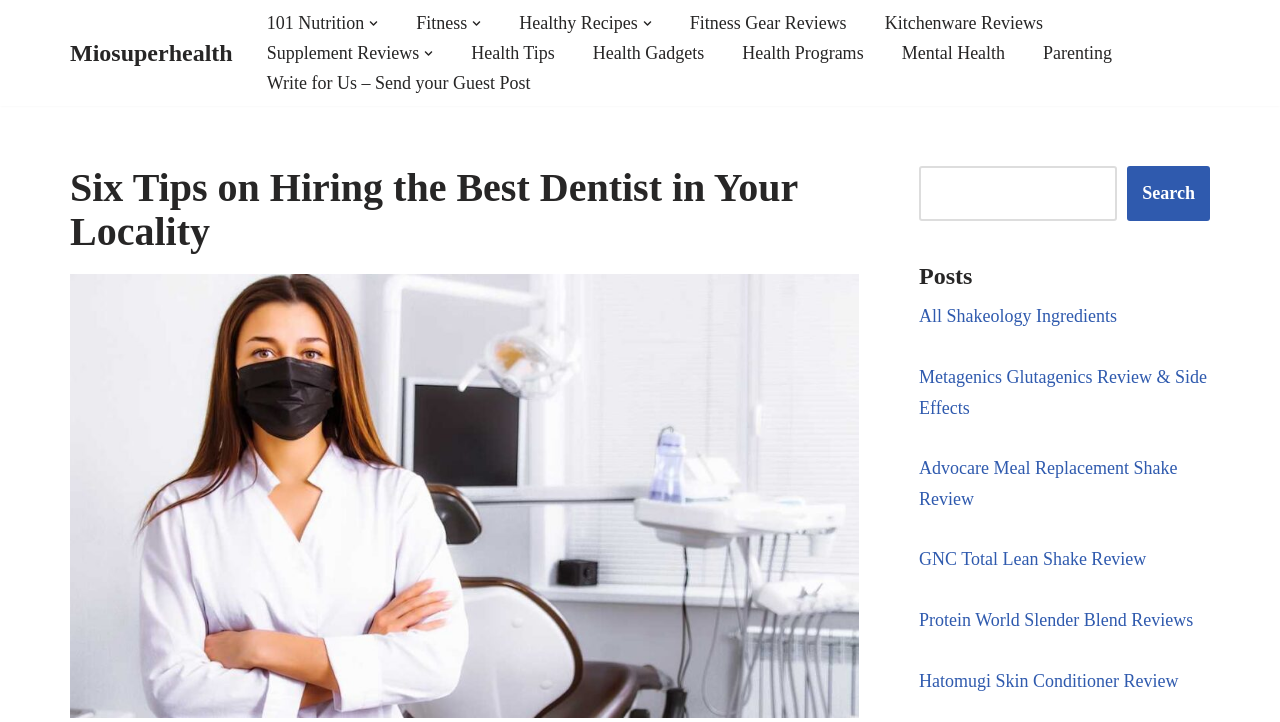Identify and provide the bounding box for the element described by: "Health Tips".

[0.368, 0.053, 0.433, 0.094]